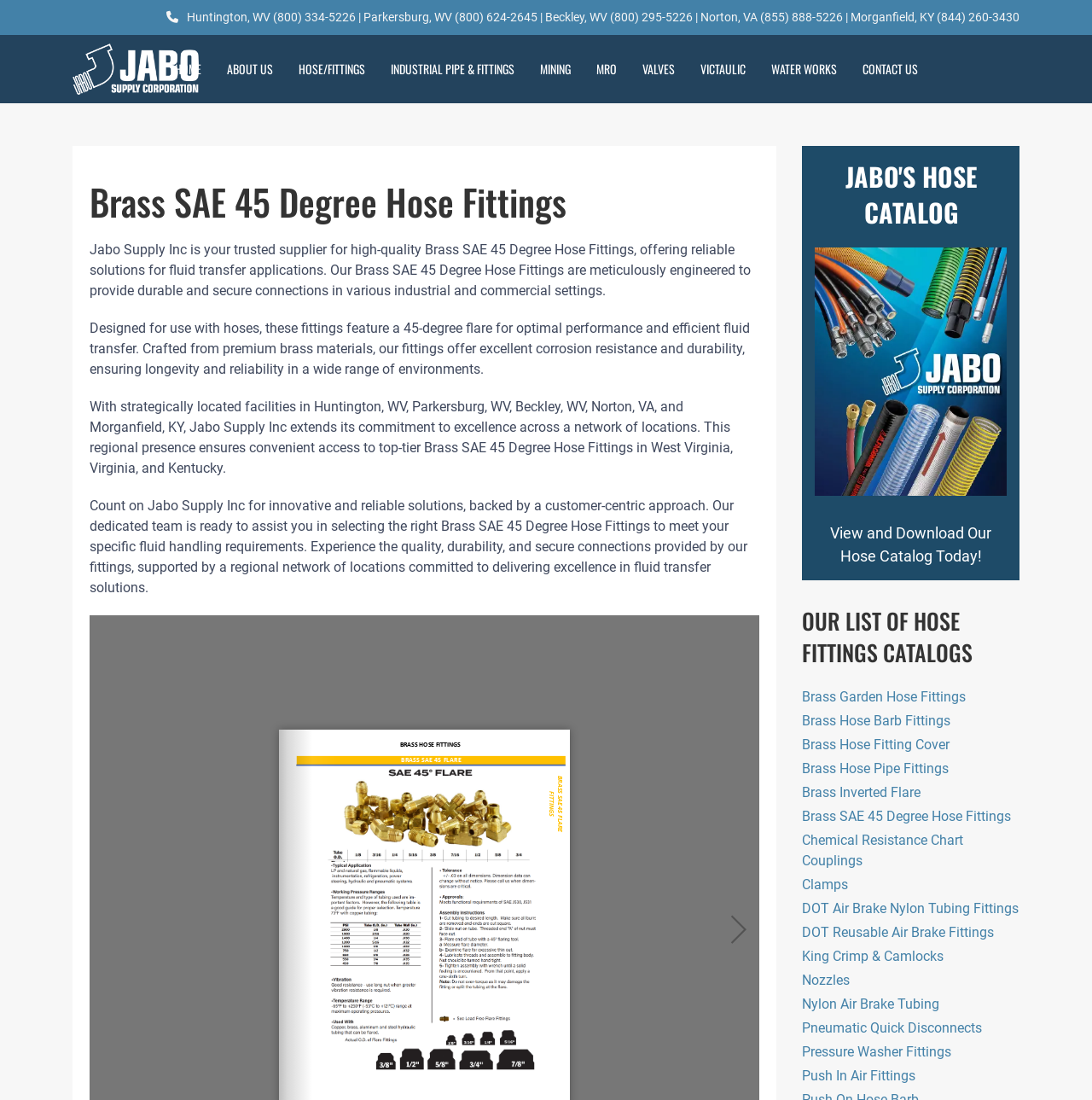How many locations does Jabo Supply Inc have?
Based on the visual, give a brief answer using one word or a short phrase.

5